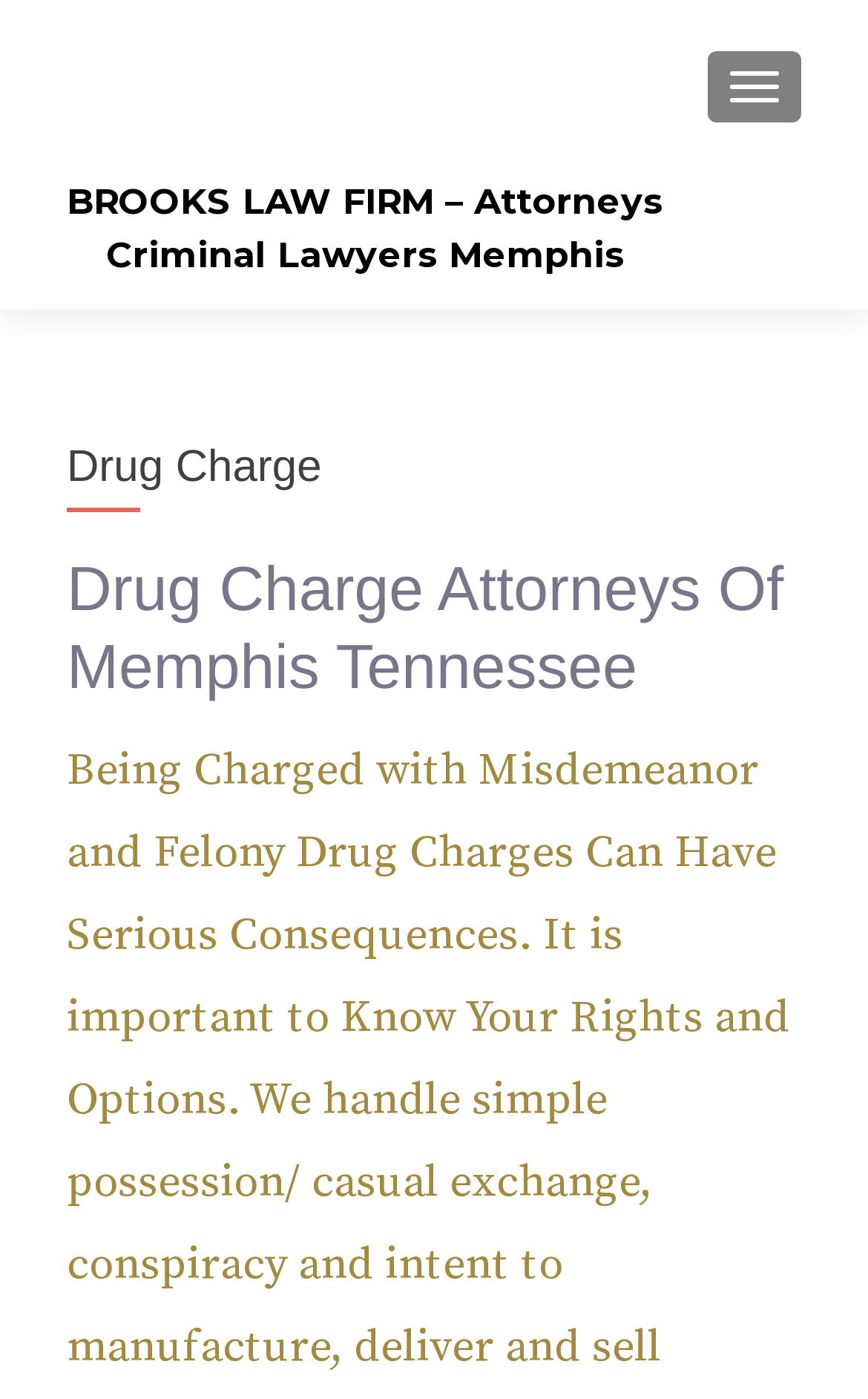How can someone contact the law firm?
Kindly give a detailed and elaborate answer to the question.

I found the contact information by assuming that the phone number mentioned in the meta description is a way to contact the law firm, as it is related to the law firm's services.